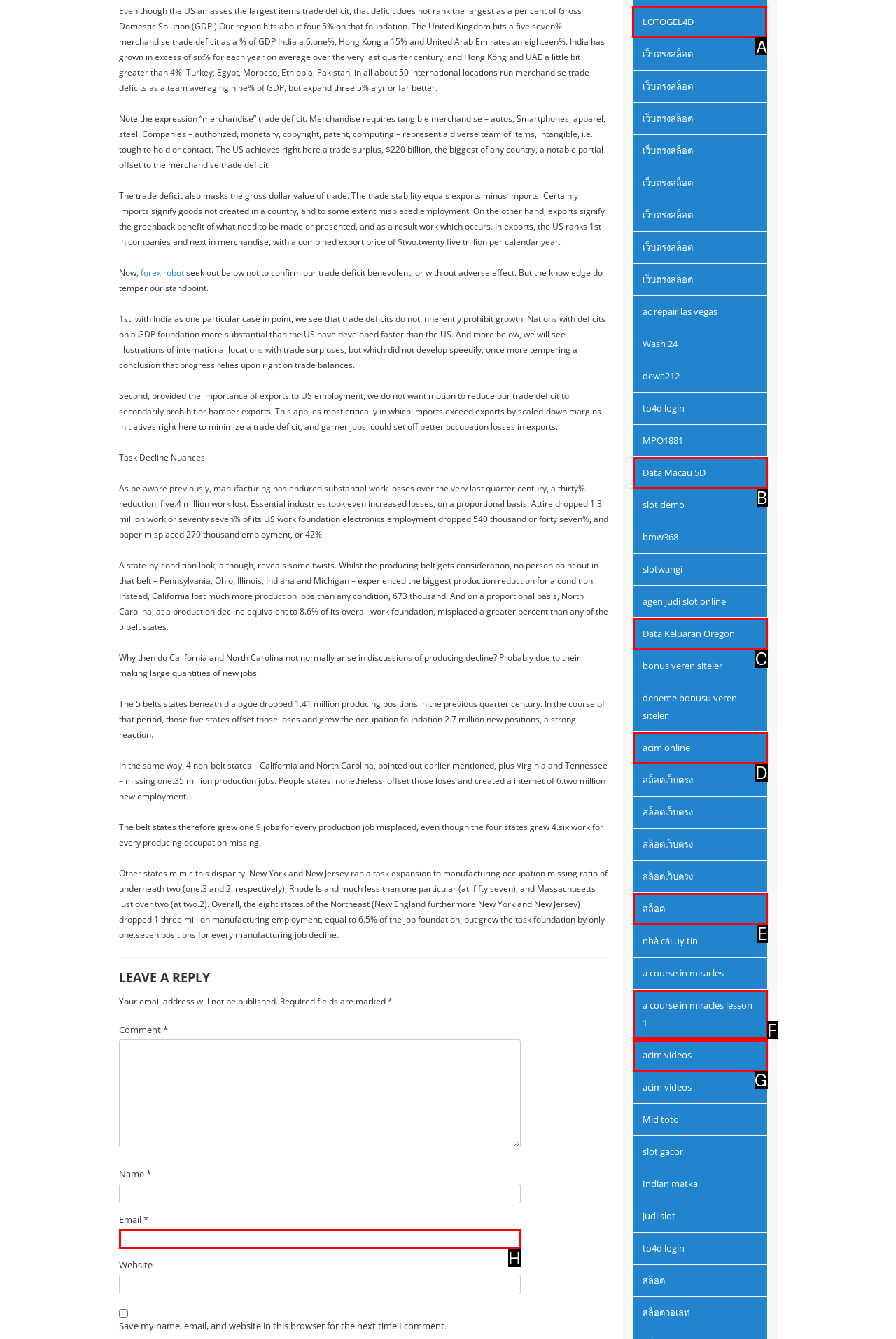Choose the letter of the UI element necessary for this task: Click the 'LOTOGEL4D' link
Answer with the correct letter.

A